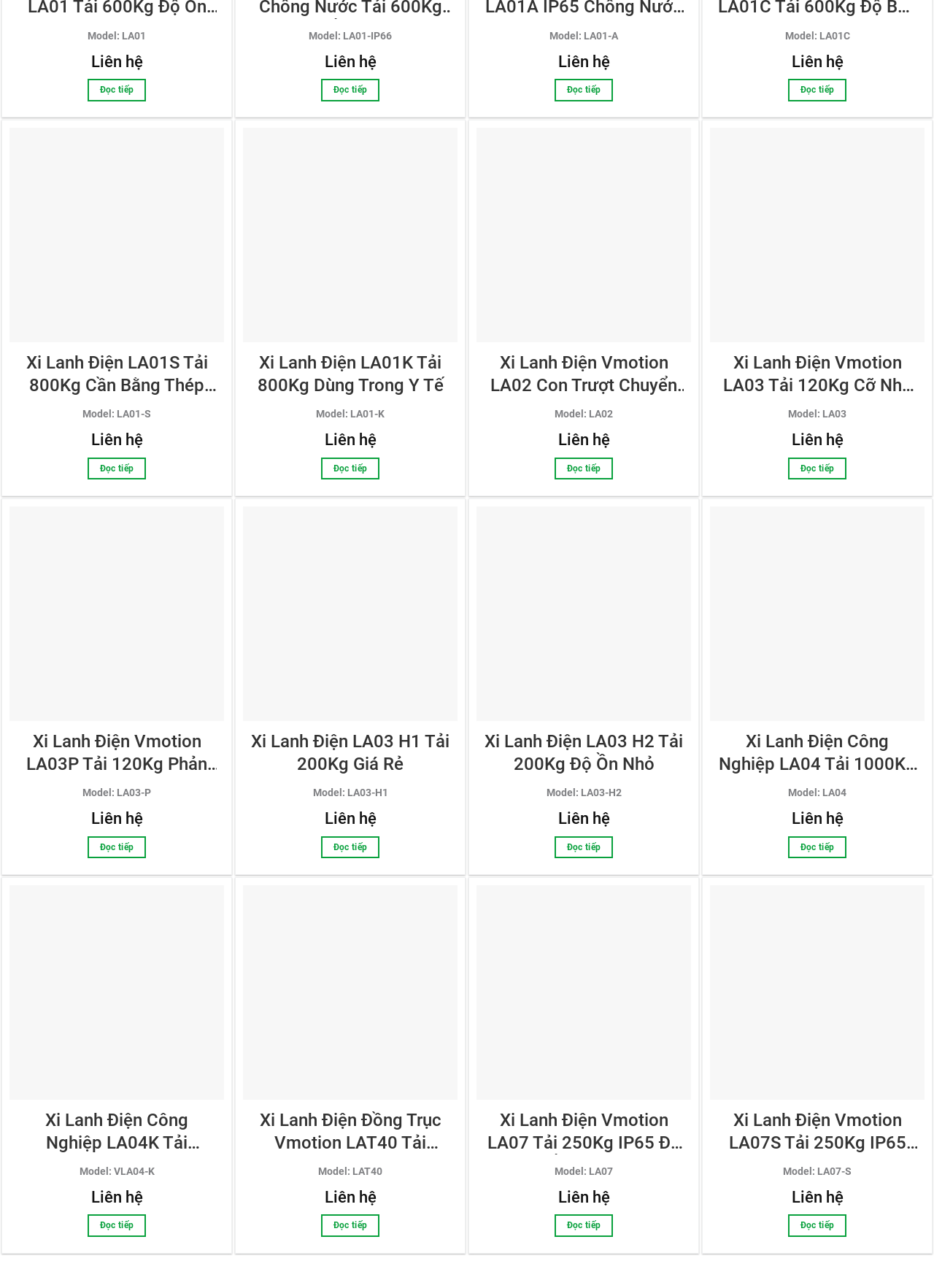Can you find the bounding box coordinates for the element to click on to achieve the instruction: "View details of Xi Lanh Điện LA01S Tải 800Kg Cần Bằng Thép Độ Bền Cao"?

[0.018, 0.273, 0.232, 0.308]